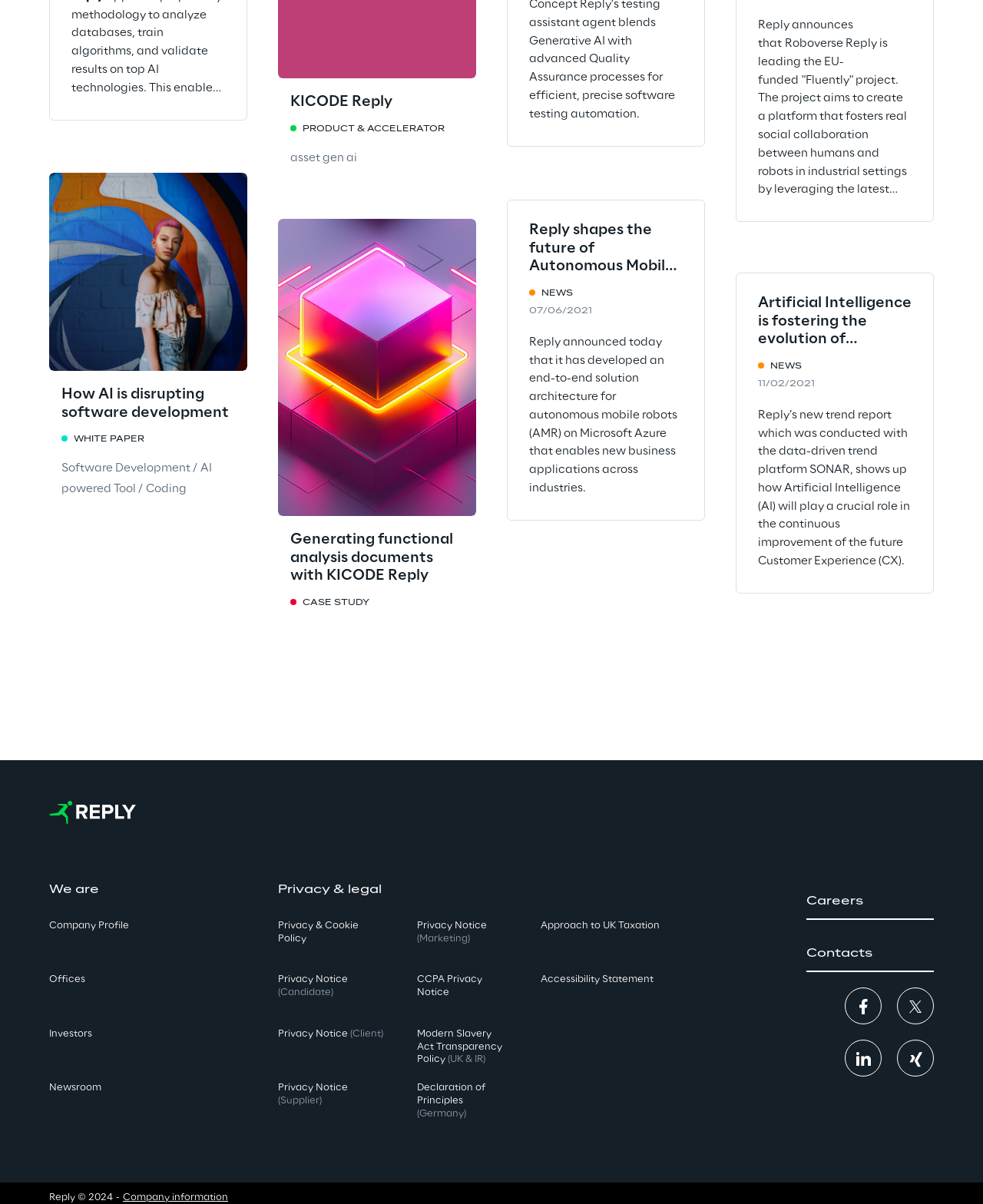What is the date of the news article about Artificial Intelligence and Customer Experience?
Using the image, answer in one word or phrase.

11/02/2021